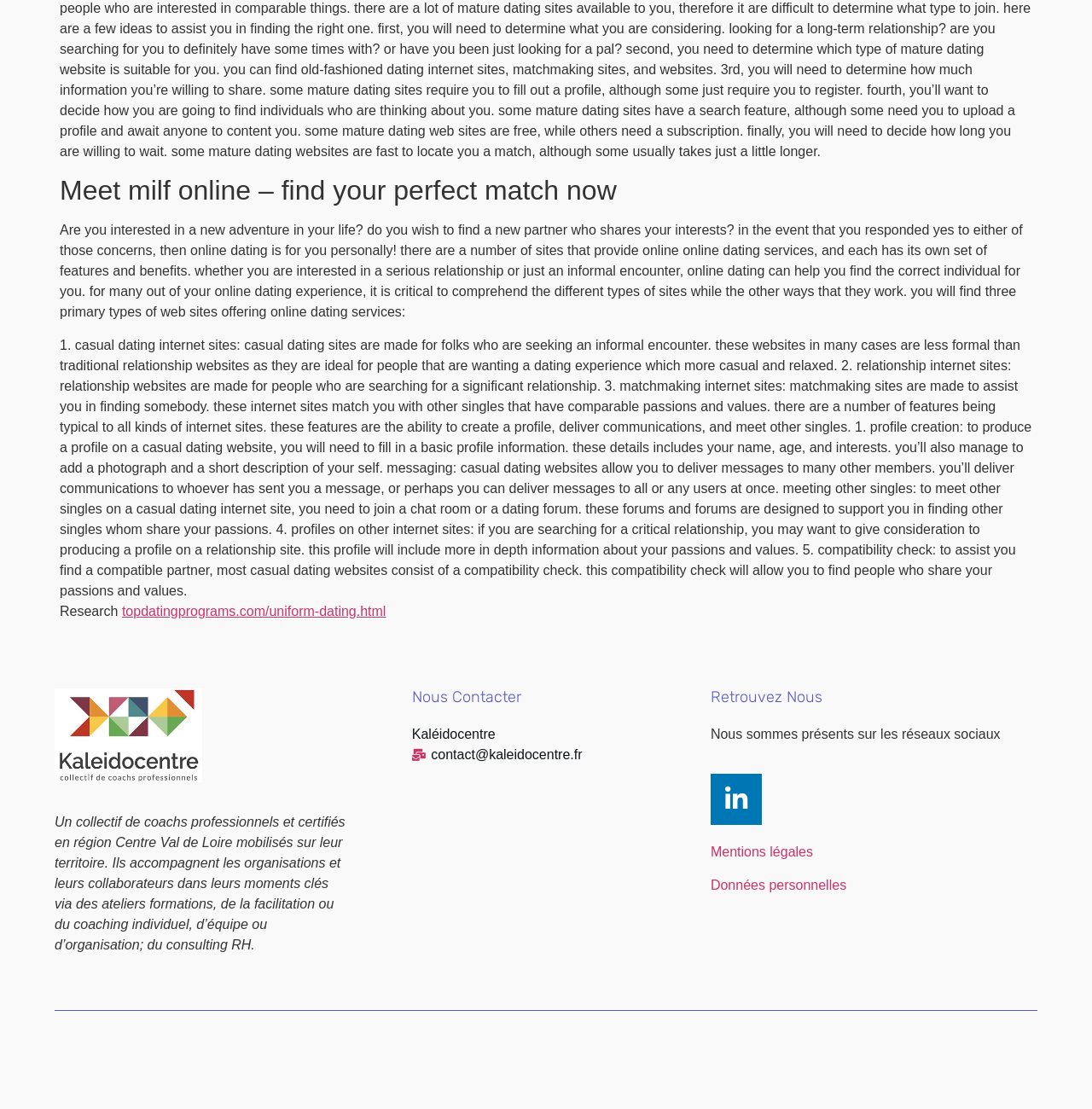Refer to the image and provide a thorough answer to this question:
What is the main topic of this webpage?

Based on the heading 'Meet milf online – find your perfect match now' and the subsequent text, it appears that the main topic of this webpage is online dating, specifically discussing the different types of online dating sites and their features.